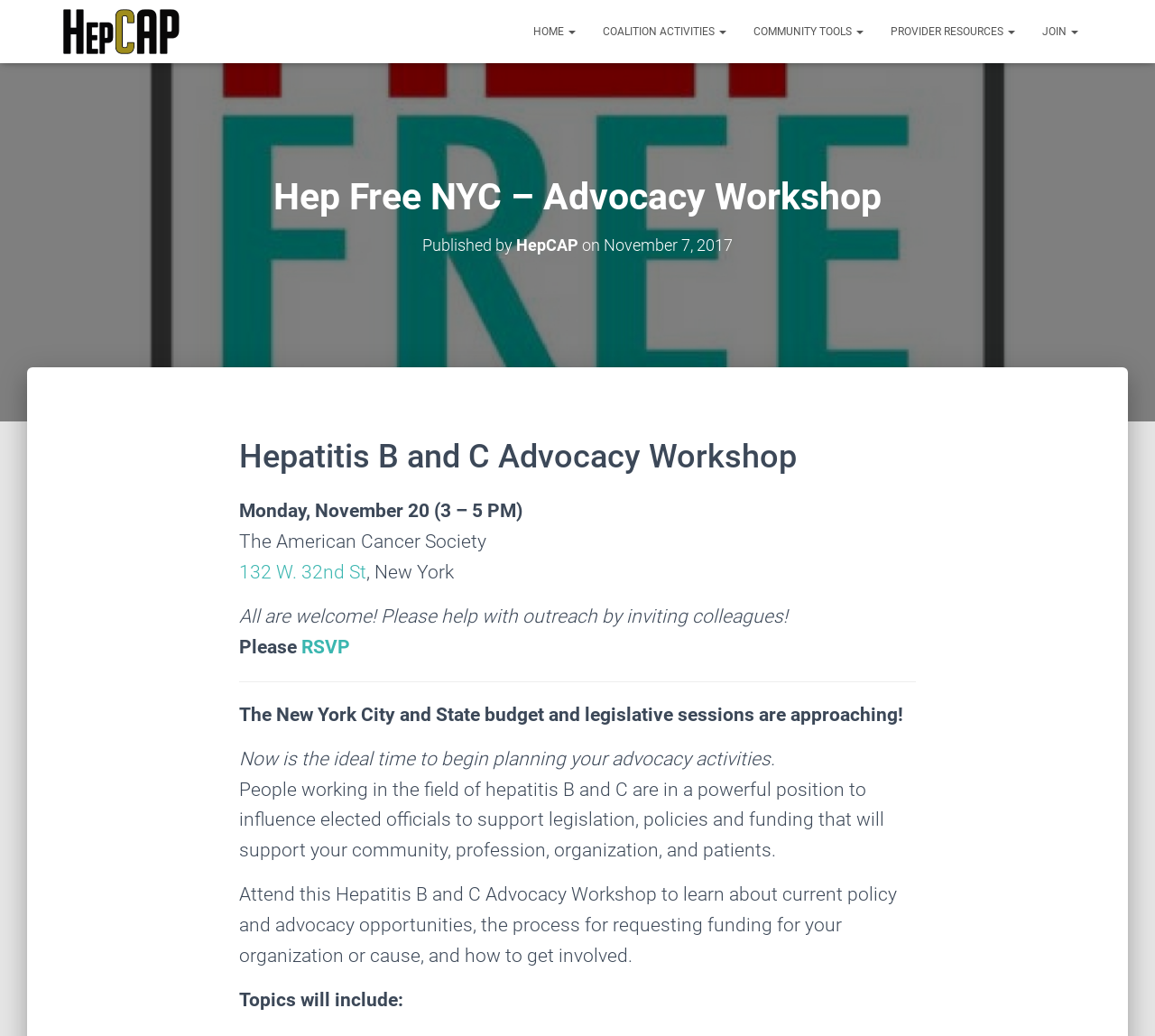Identify the bounding box of the HTML element described as: "RSVP".

[0.261, 0.614, 0.303, 0.635]